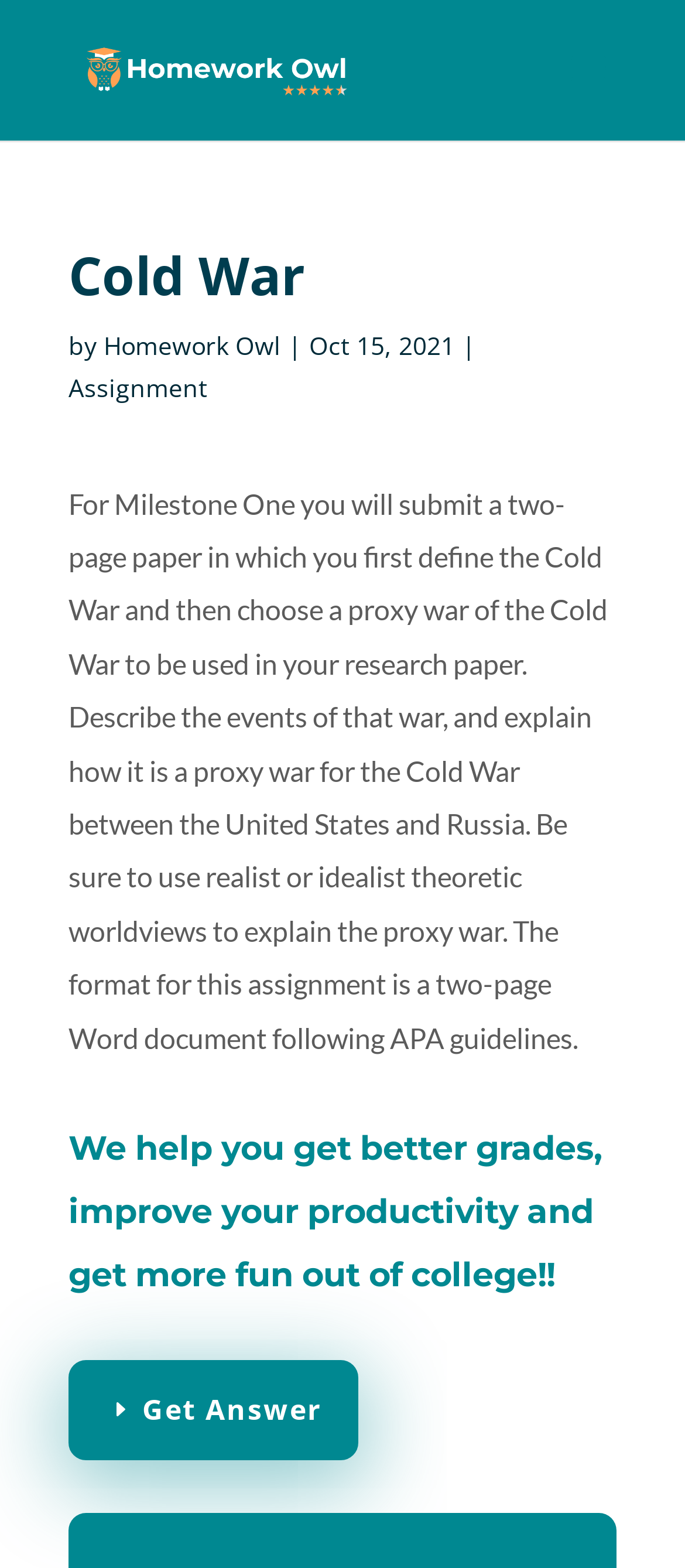Use a single word or phrase to respond to the question:
What is the purpose of the website?

To help with homework